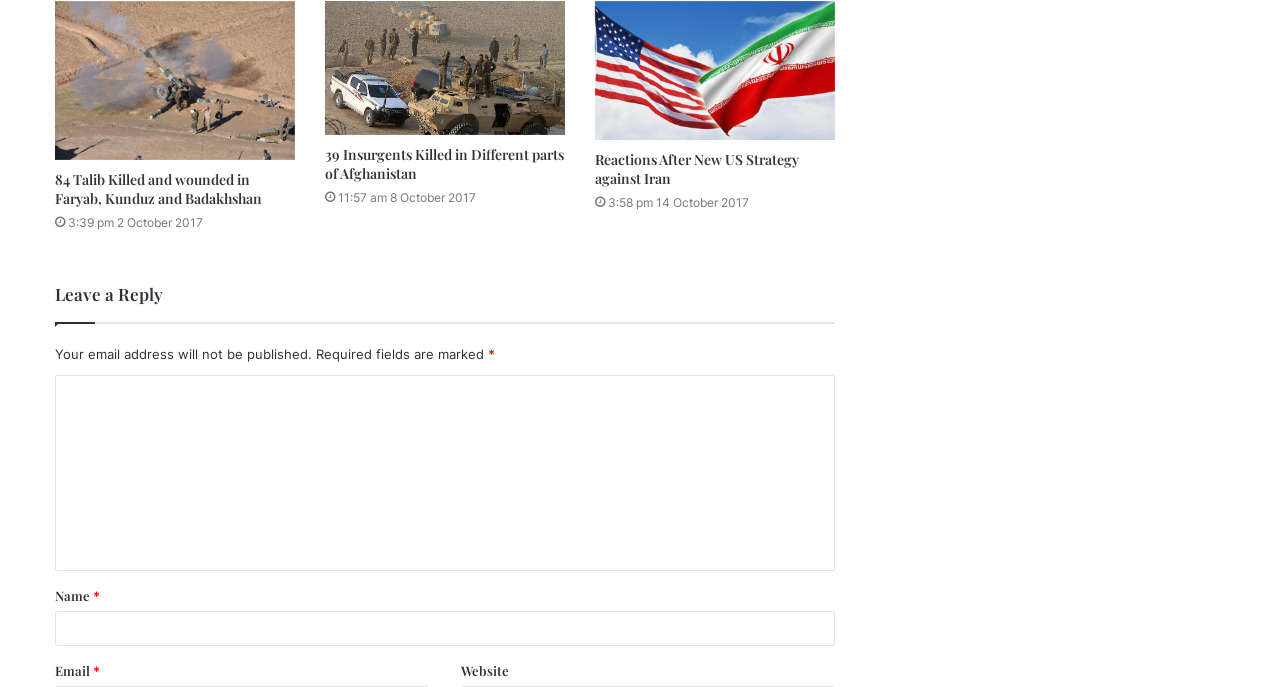How many articles are listed on this webpage?
Please provide an in-depth and detailed response to the question.

By examining the webpage structure, I can see three distinct article sections, each with a heading, link, and timestamp, indicating that there are three articles listed on this webpage.